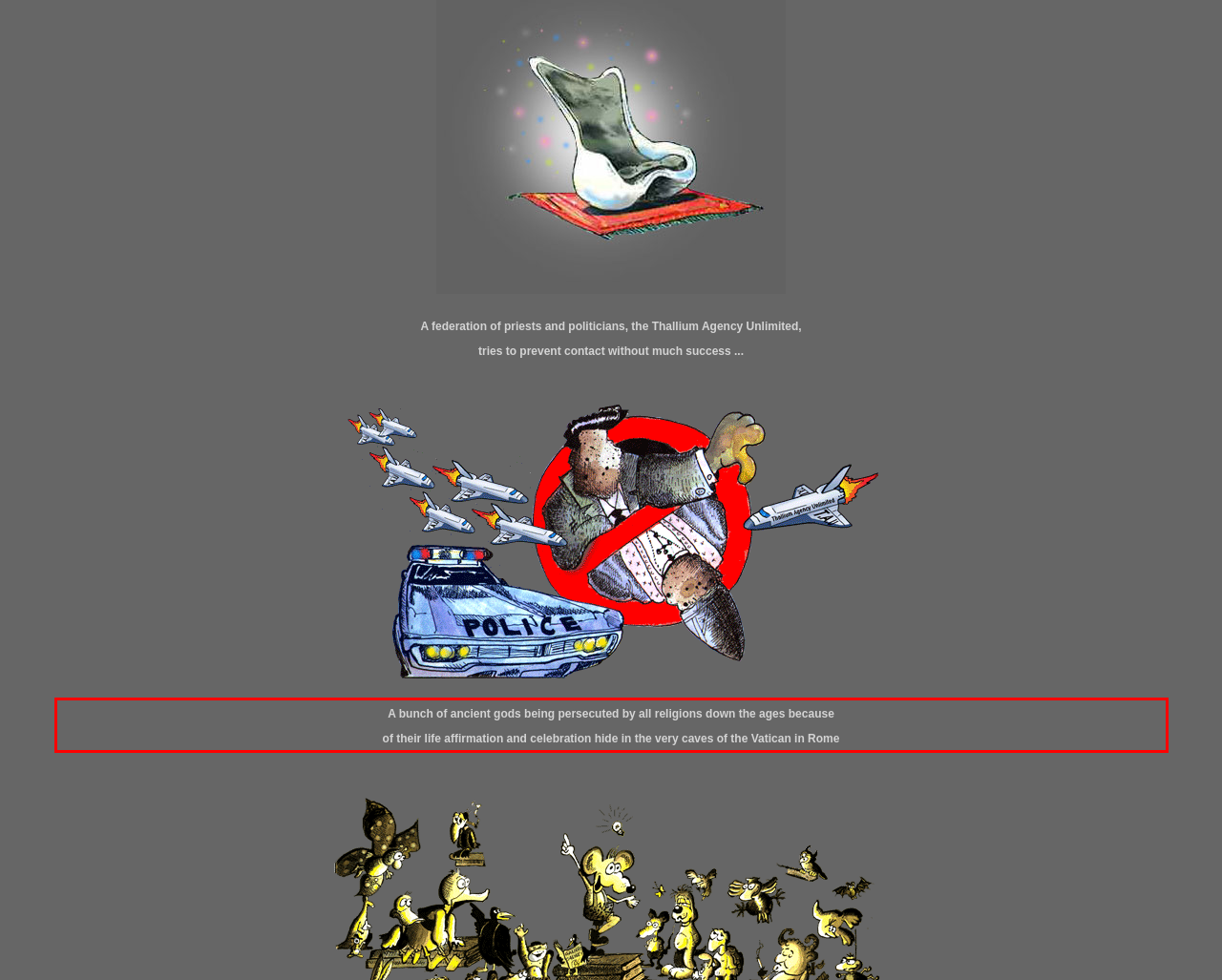Identify the red bounding box in the webpage screenshot and perform OCR to generate the text content enclosed.

A bunch of ancient gods being persecuted by all religions down the ages because of their life affirmation and celebration hide in the very caves of the Vatican in Rome